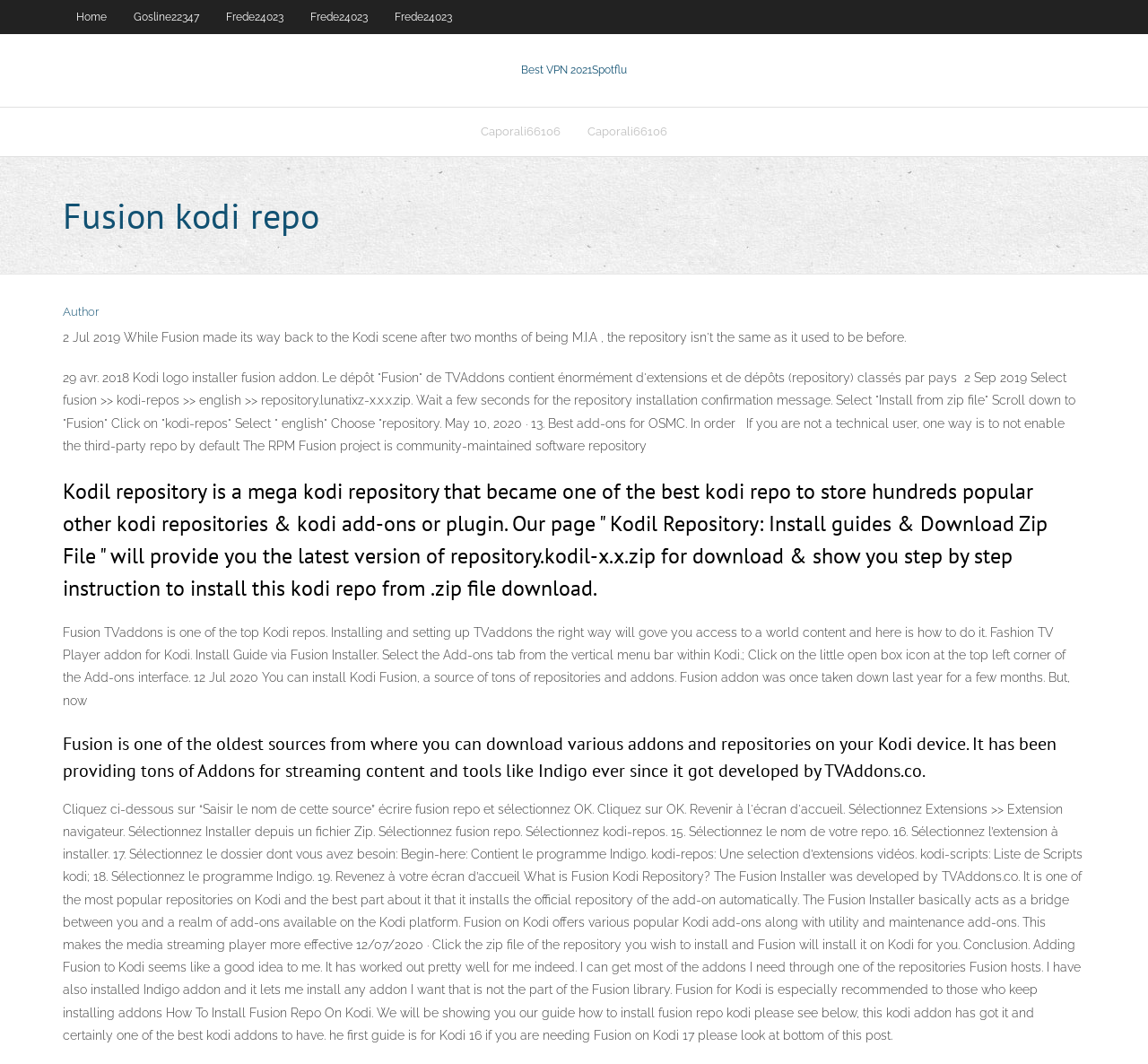Given the element description Best VPN 2021Spotflu, identify the bounding box coordinates for the UI element on the webpage screenshot. The format should be (top-left x, top-left y, bottom-right x, bottom-right y), with values between 0 and 1.

[0.454, 0.06, 0.546, 0.071]